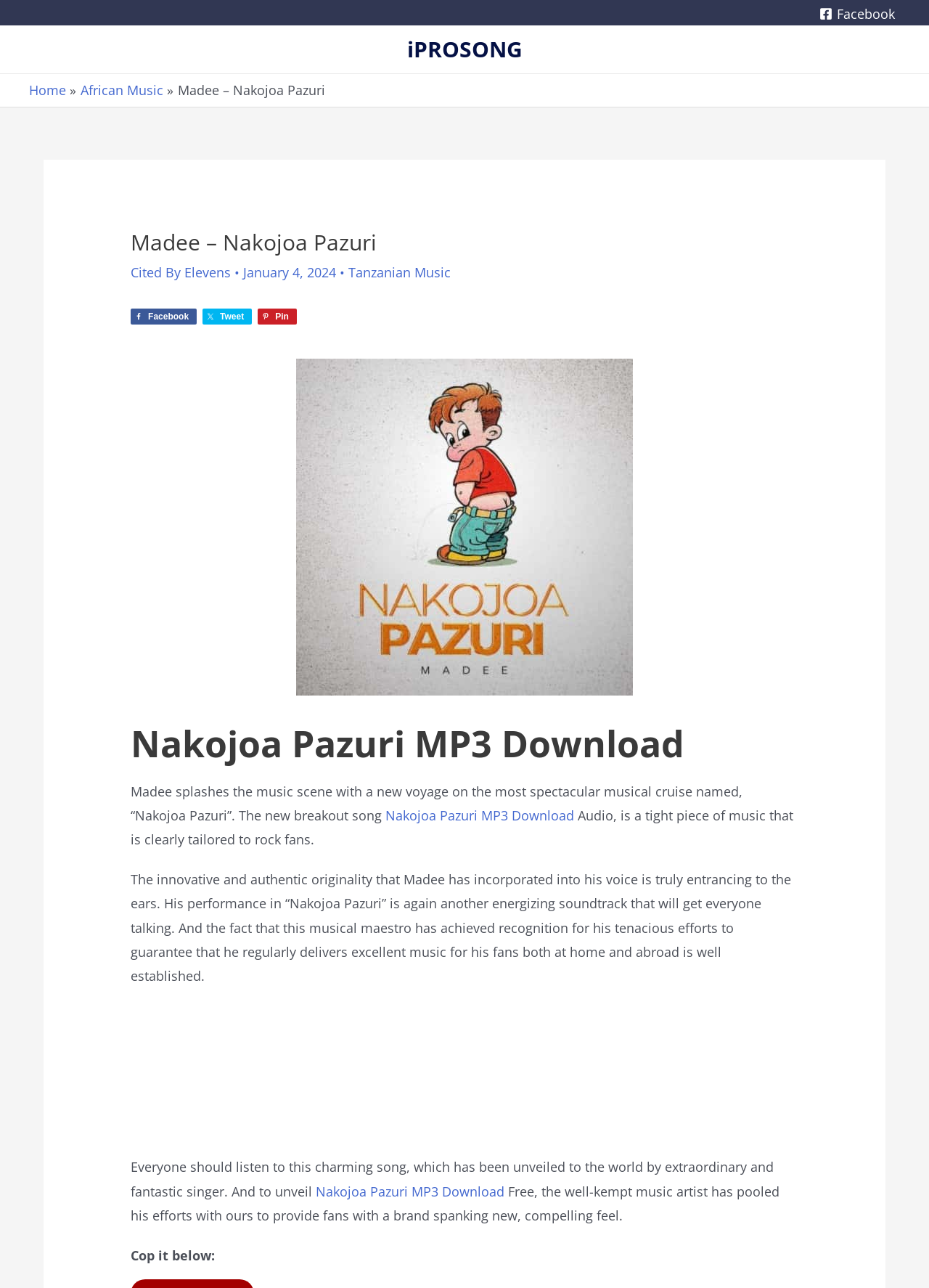Please find the bounding box for the UI element described by: "iPROSONG".

[0.438, 0.026, 0.562, 0.05]